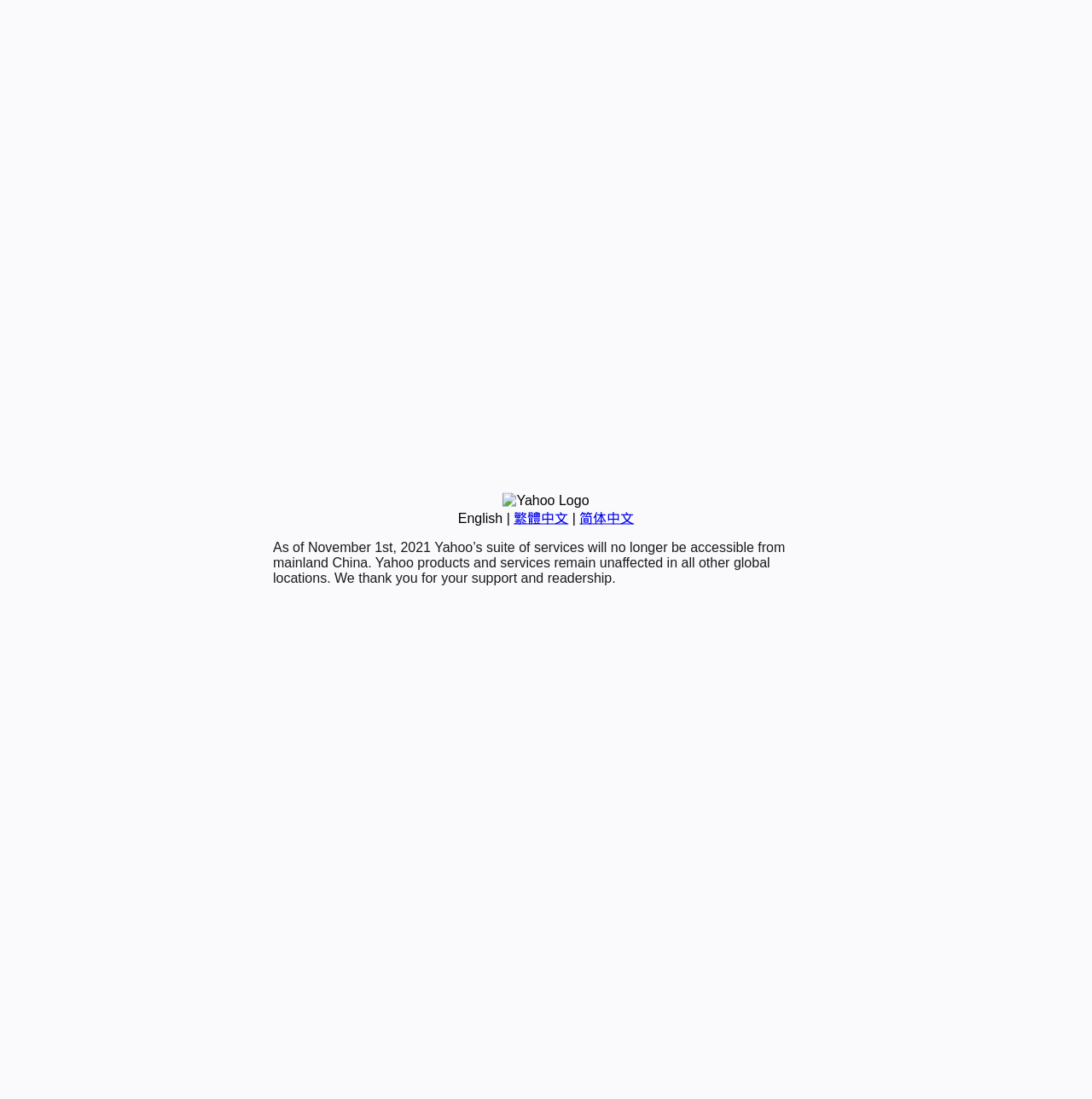Using the webpage screenshot, locate the HTML element that fits the following description and provide its bounding box: "简体中文".

[0.531, 0.465, 0.581, 0.478]